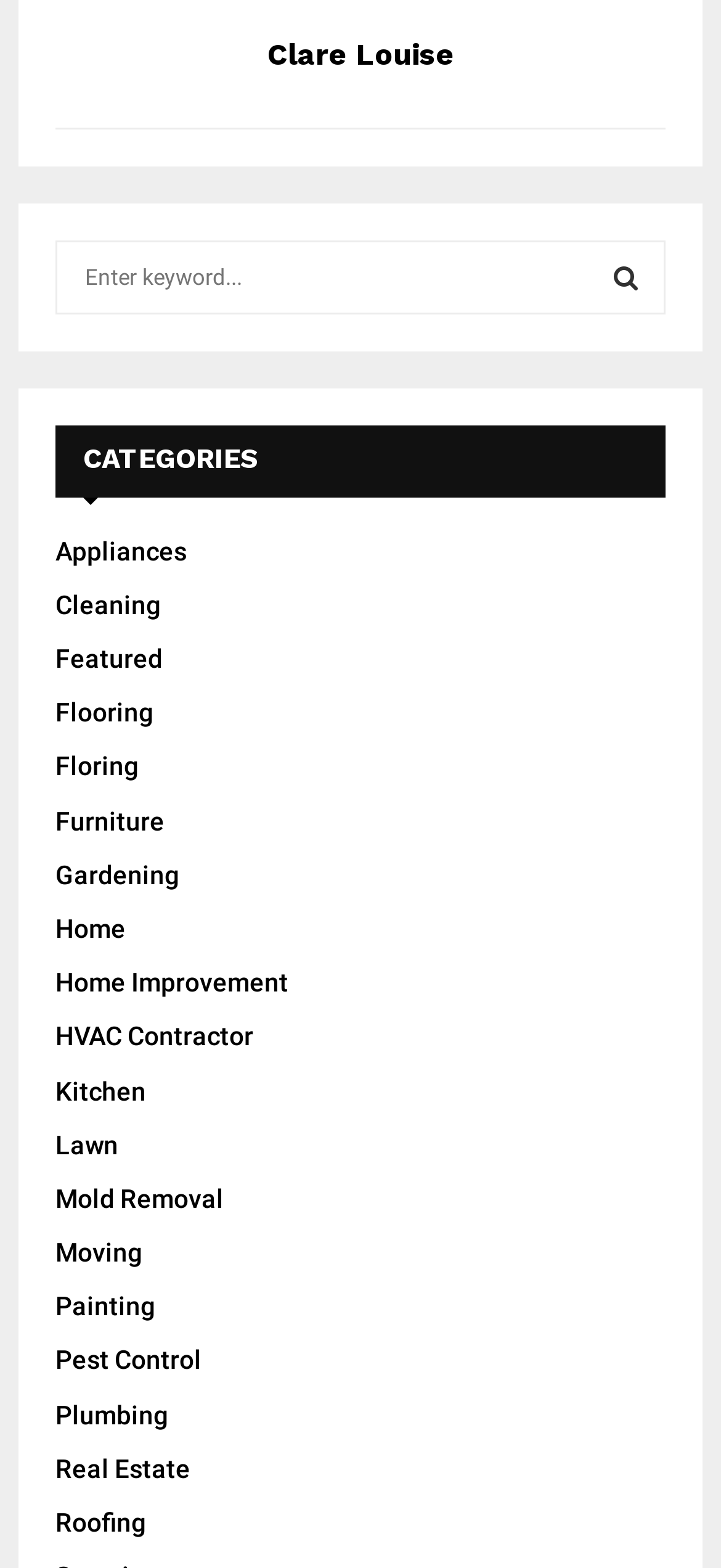Can you determine the bounding box coordinates of the area that needs to be clicked to fulfill the following instruction: "Go to Home Improvement"?

[0.077, 0.617, 0.4, 0.636]